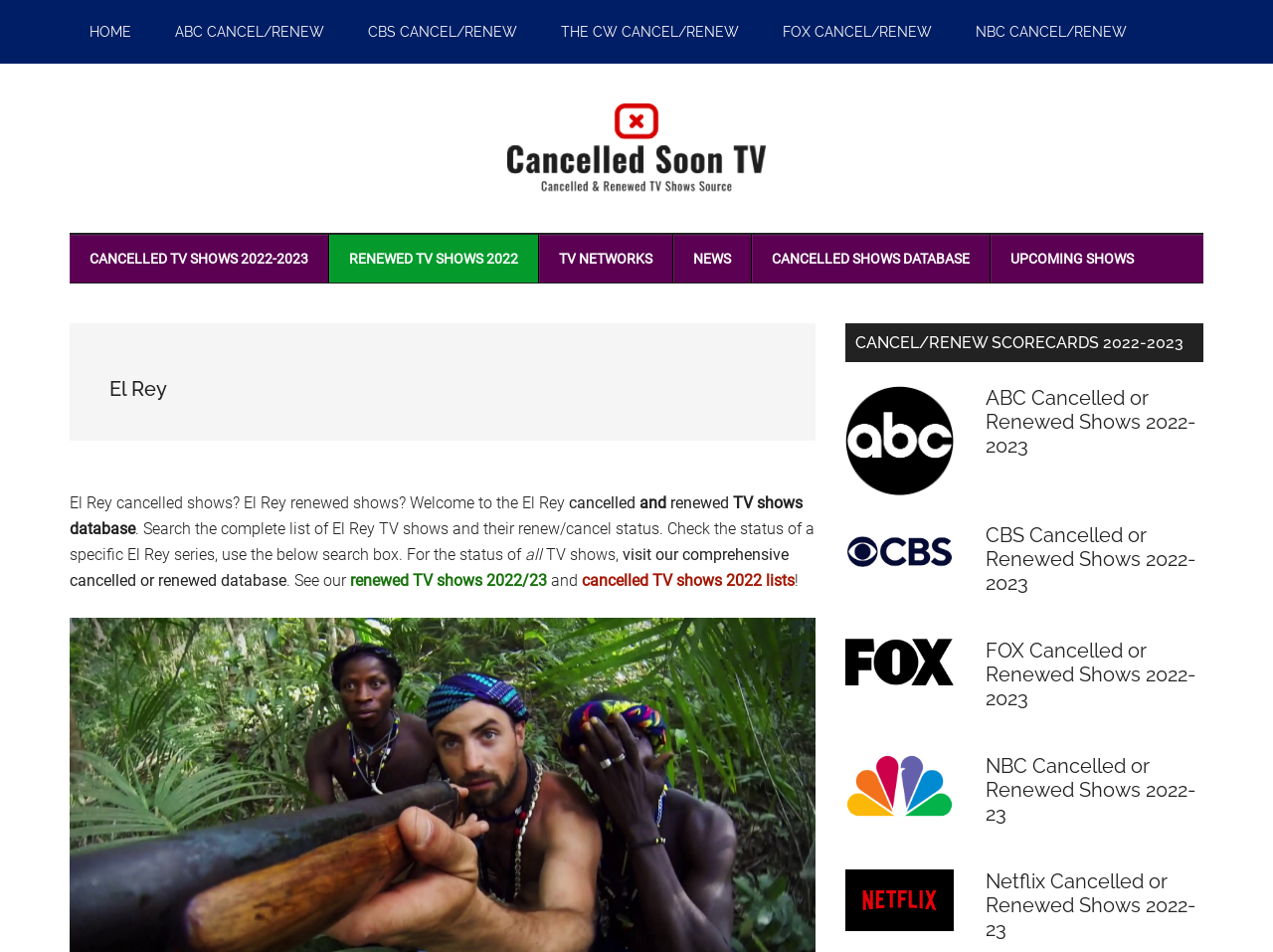Which TV networks are listed on this webpage?
Based on the visual information, provide a detailed and comprehensive answer.

By examining the webpage's content, I found that the TV networks listed are ABC, CBS, FOX, NBC, and Netflix. These networks are mentioned in the headings and links on the webpage, indicating that they are the primary networks featured on this webpage.